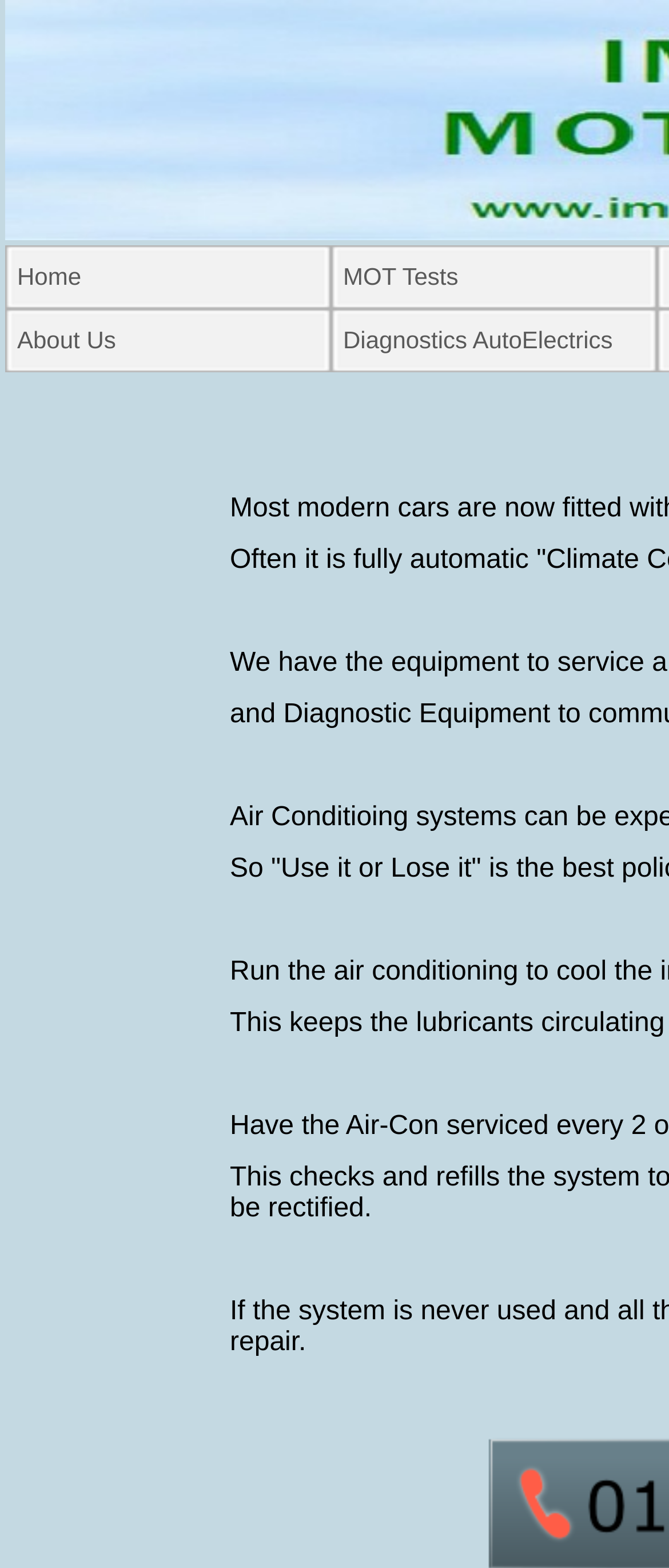Explain the features and main sections of the webpage comprehensively.

The webpage is for Impact Motorcare, a local garage in Pool in Wharfedale. At the top, there are four navigation links: "Home" on the left, "MOT Tests" in the middle, and two disabled buttons "About Us" and "Diagnostics AutoElectrics" on the right. 

Below the navigation links, there are four short lines of text. The first and third lines are empty, while the second line is blank, and the fourth line reads "Have the Air-". These lines are positioned in the middle of the page, with some space between them.